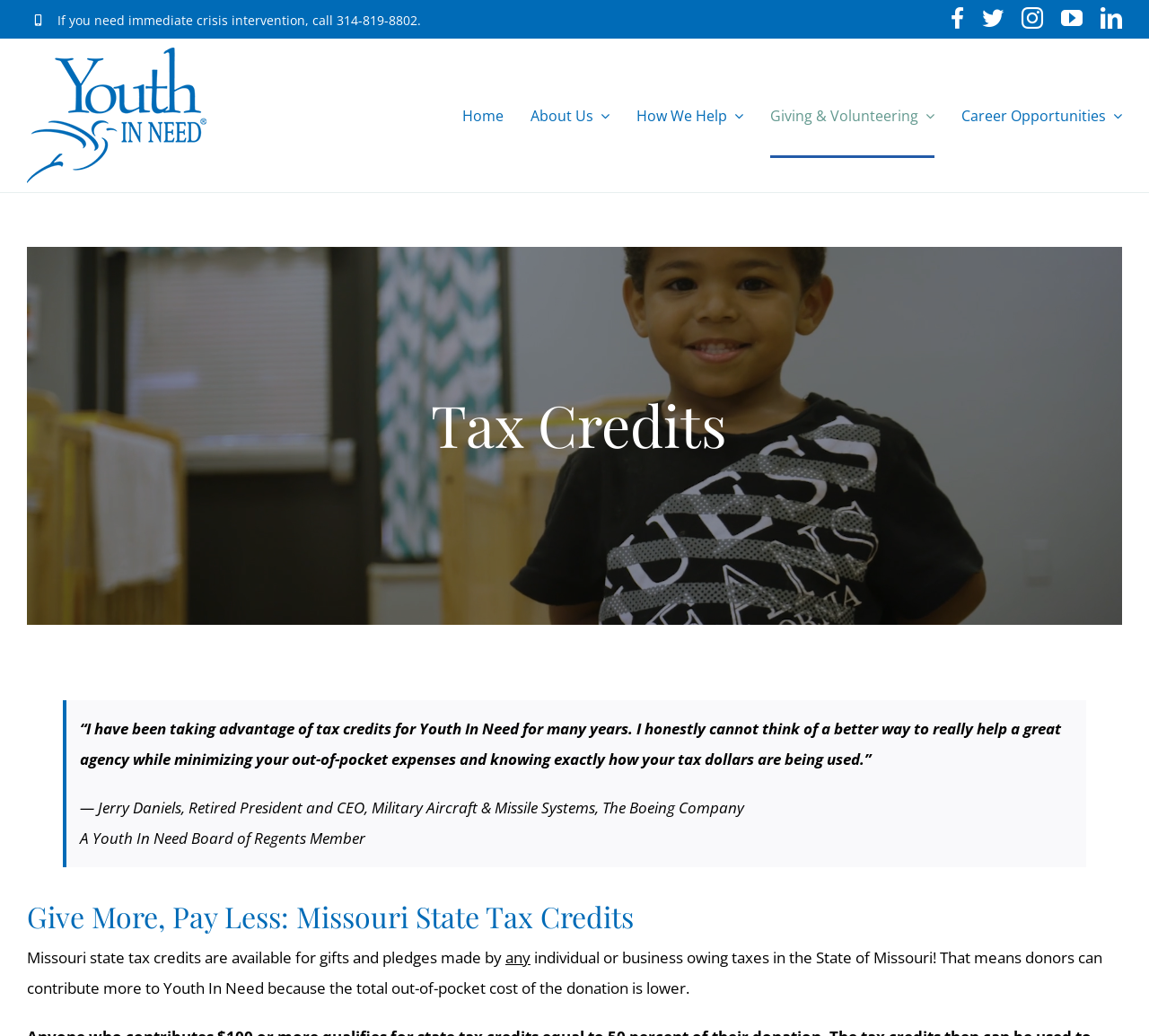Please reply to the following question using a single word or phrase: 
What is the purpose of the tax credits?

To help a great agency